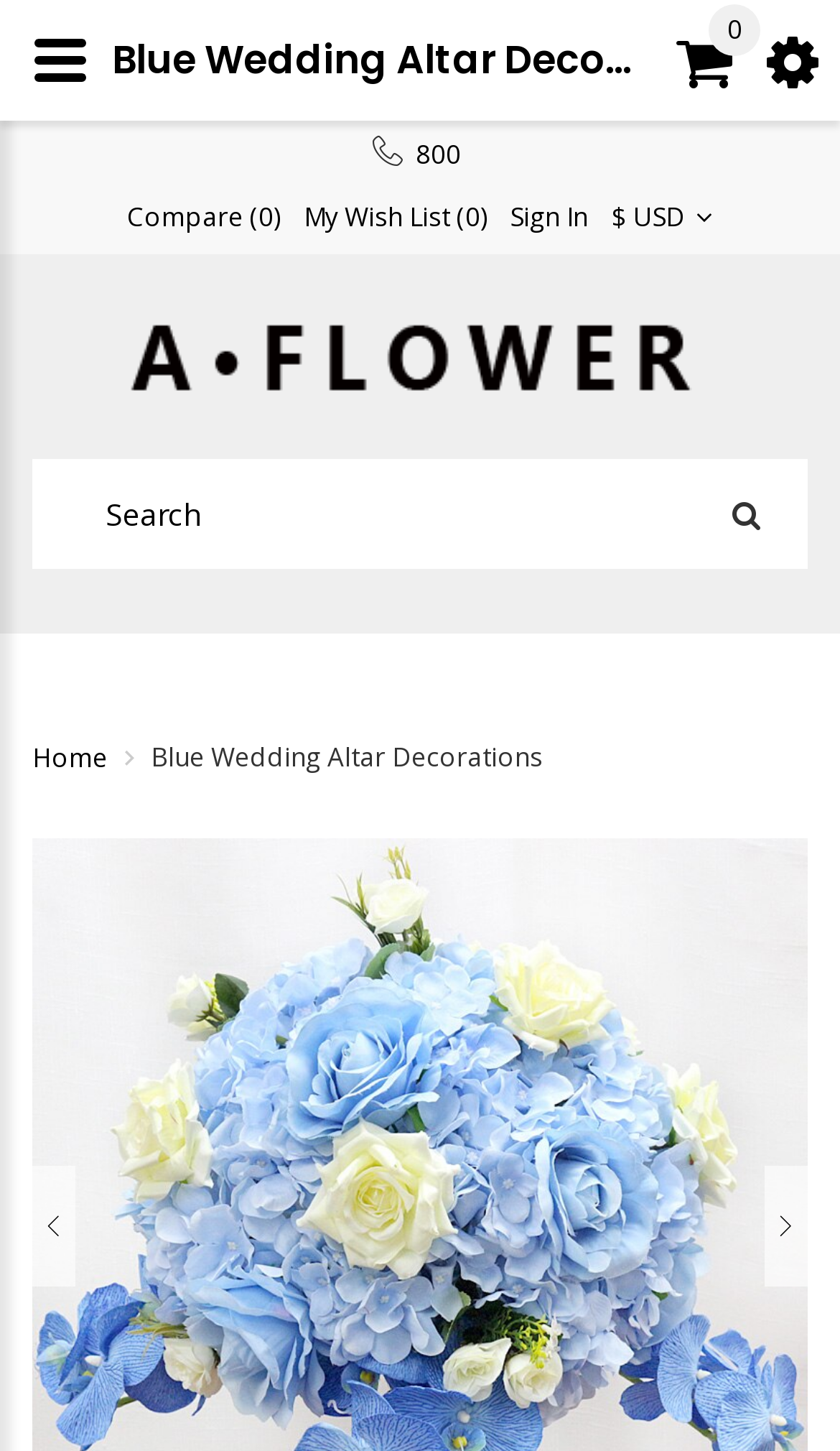Offer a detailed account of what is visible on the webpage.

The webpage is about Blue Wedding Altar Decorations. At the top left, there is a link to the "Home" page. Next to it, there is a heading that displays the title "Blue Wedding Altar Decorations". 

Below the heading, there are several links and buttons aligned horizontally. From left to right, there are links to "800", "Compare (0)", "My Wish List (0)", and "Sign In". Following these links, there is a static text displaying the currency symbol "$ USD". 

On the top right, there are three icons: a heart-shaped icon, a cart icon with the number 0, and a currency symbol icon. 

Below these icons, there is a link to "Algarve" accompanied by an image of Algarve. 

Further down, there is a search textbox with a placeholder text "Search" and a search button with a magnifying glass icon. 

At the bottom of the page, there are two icons: a left arrow icon and a right arrow icon.